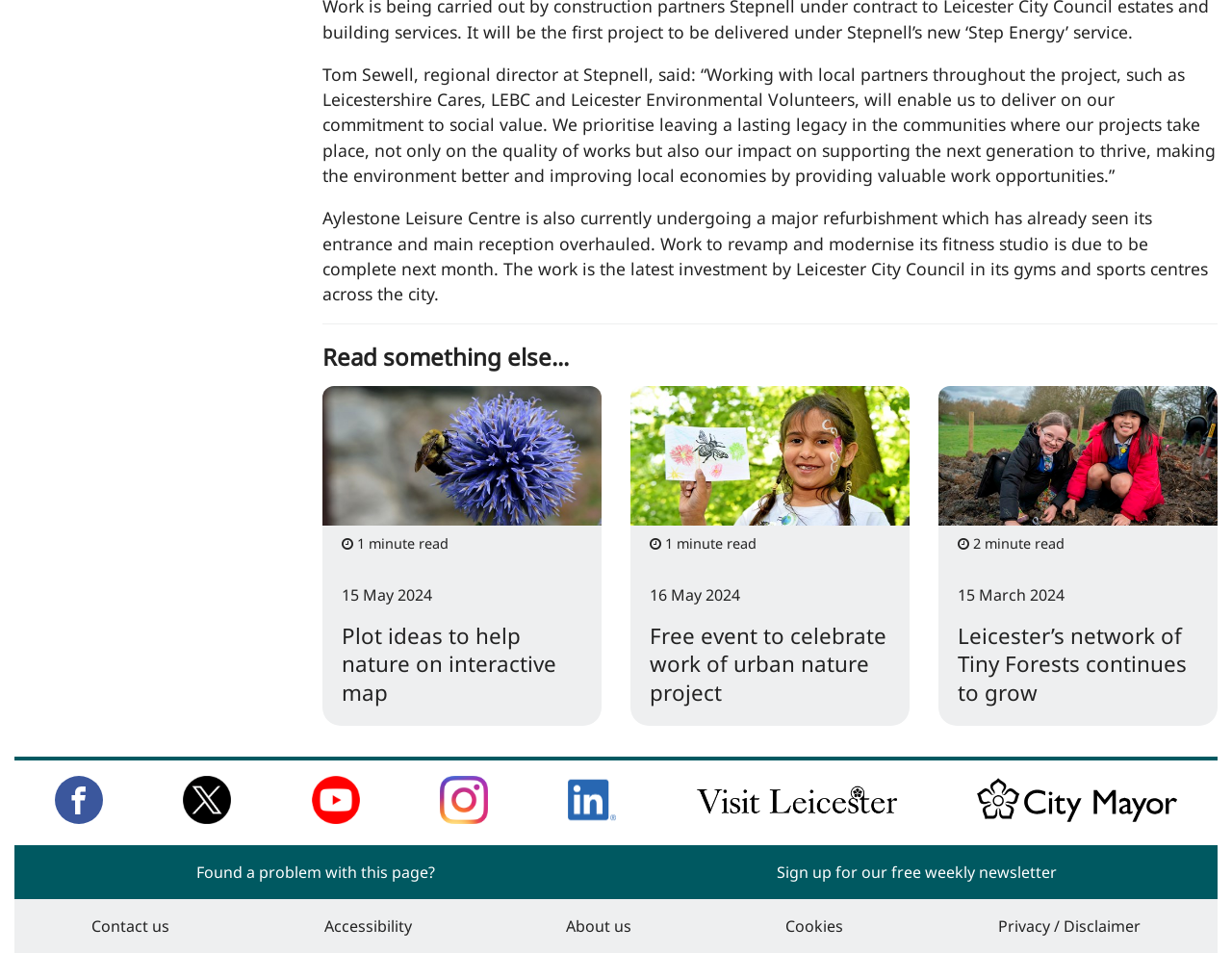Please determine the bounding box coordinates of the element's region to click for the following instruction: "Learn about Leicester’s network of Tiny Forests".

[0.777, 0.653, 0.973, 0.741]